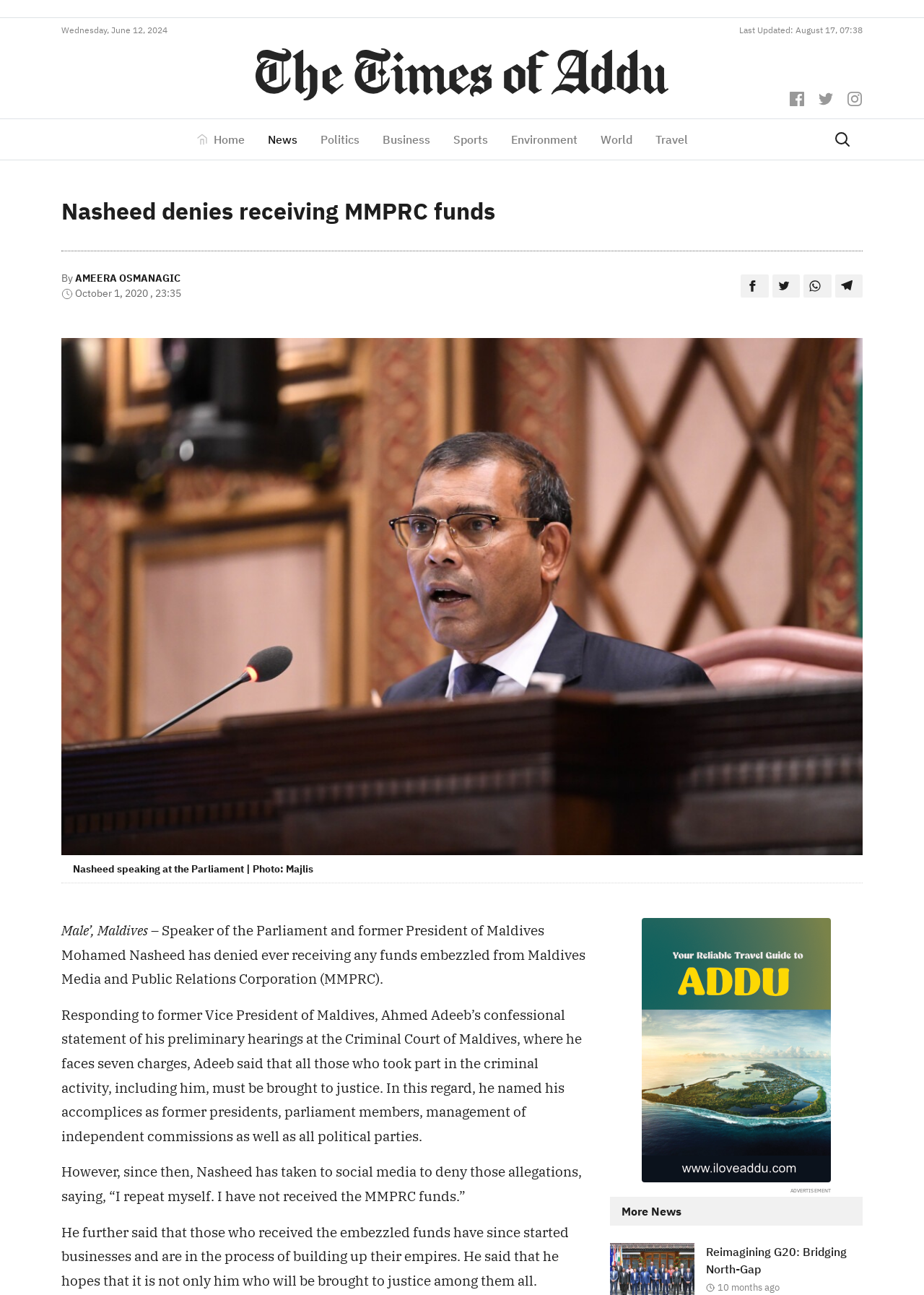Provide the bounding box coordinates of the section that needs to be clicked to accomplish the following instruction: "Check the latest update time."

[0.8, 0.019, 0.934, 0.027]